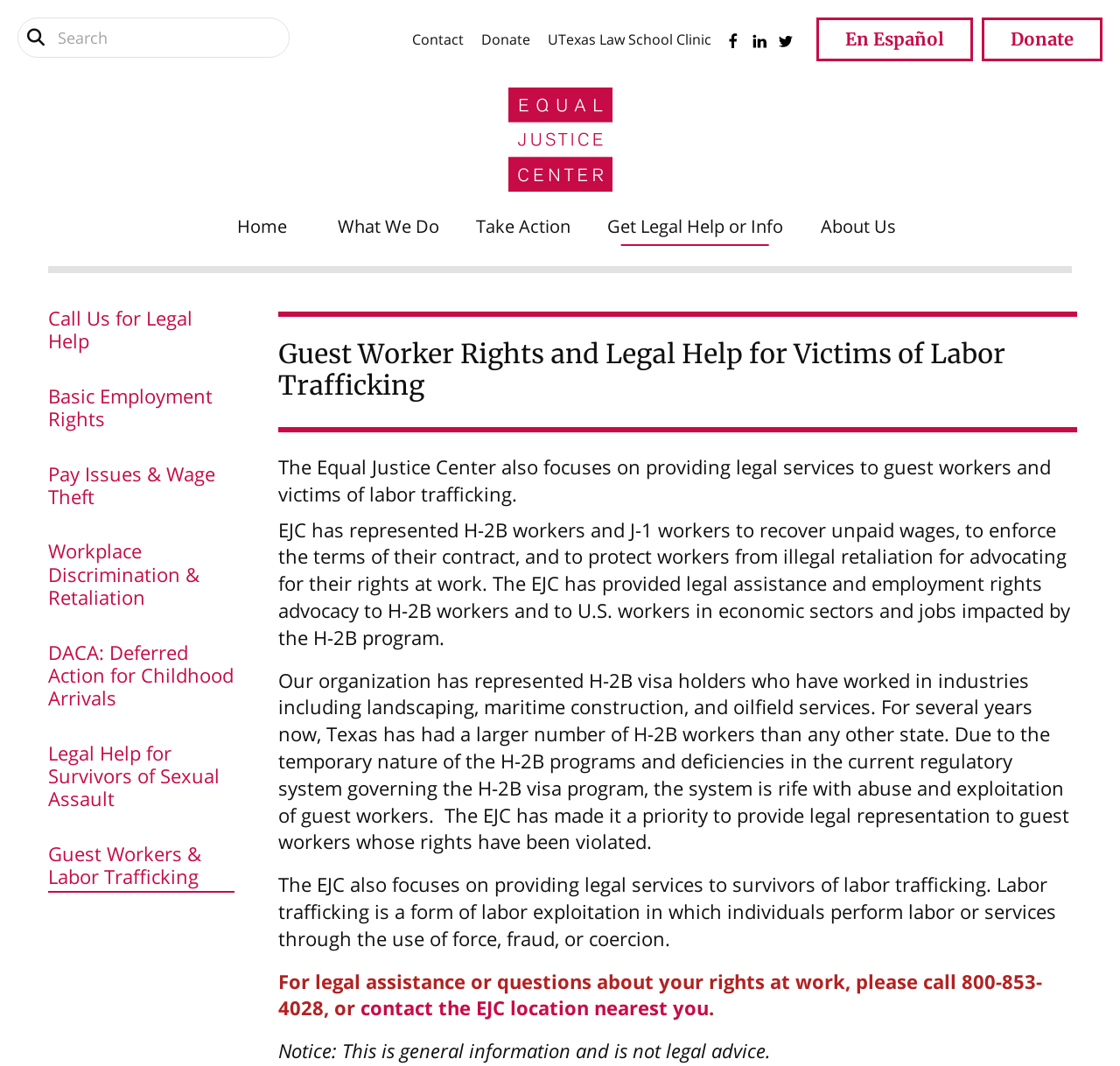What can be done to get legal help or information?
Based on the image content, provide your answer in one word or a short phrase.

Call or contact the EJC location nearest you